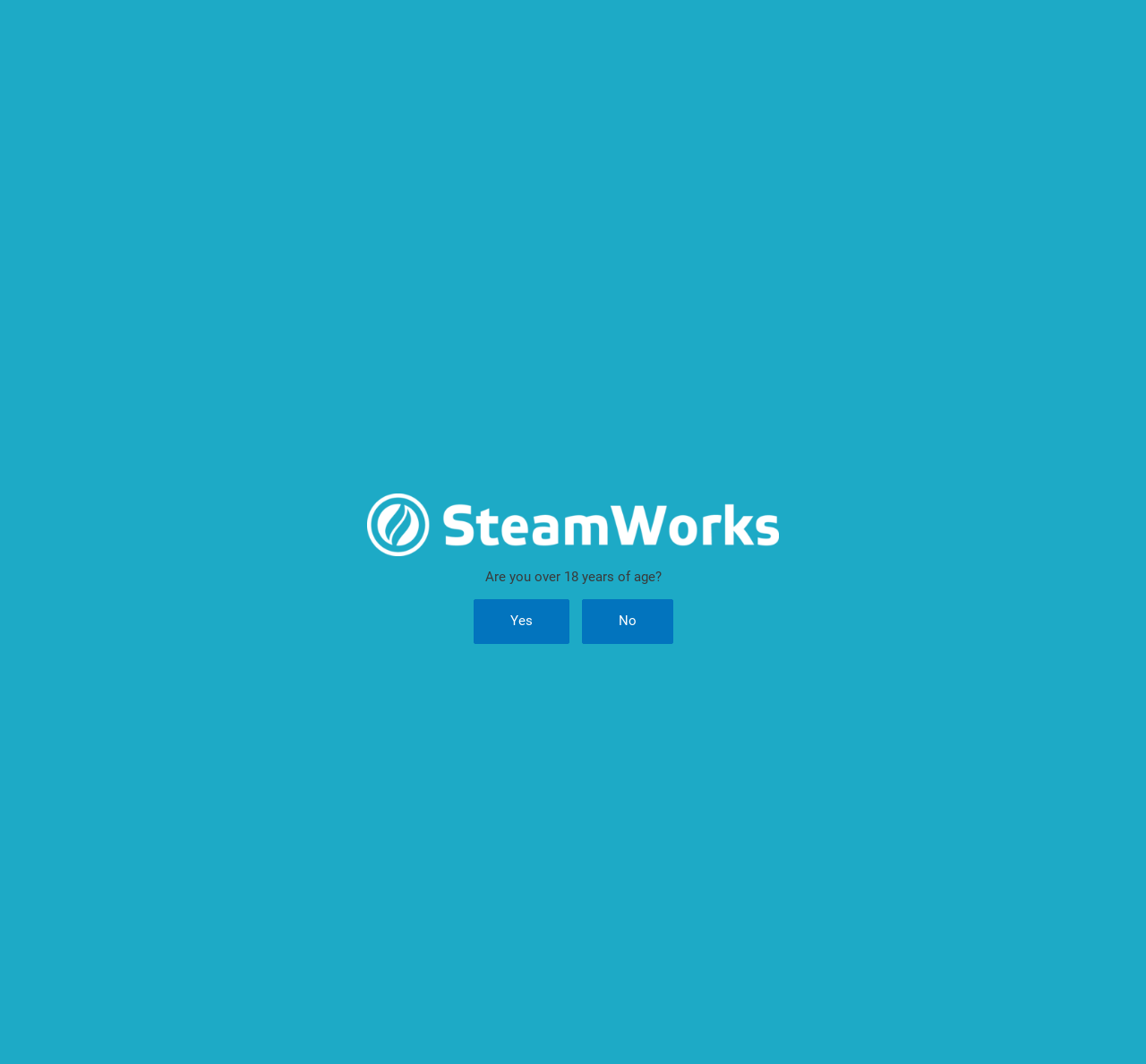Show the bounding box coordinates for the HTML element described as: "Yes".

[0.413, 0.563, 0.496, 0.605]